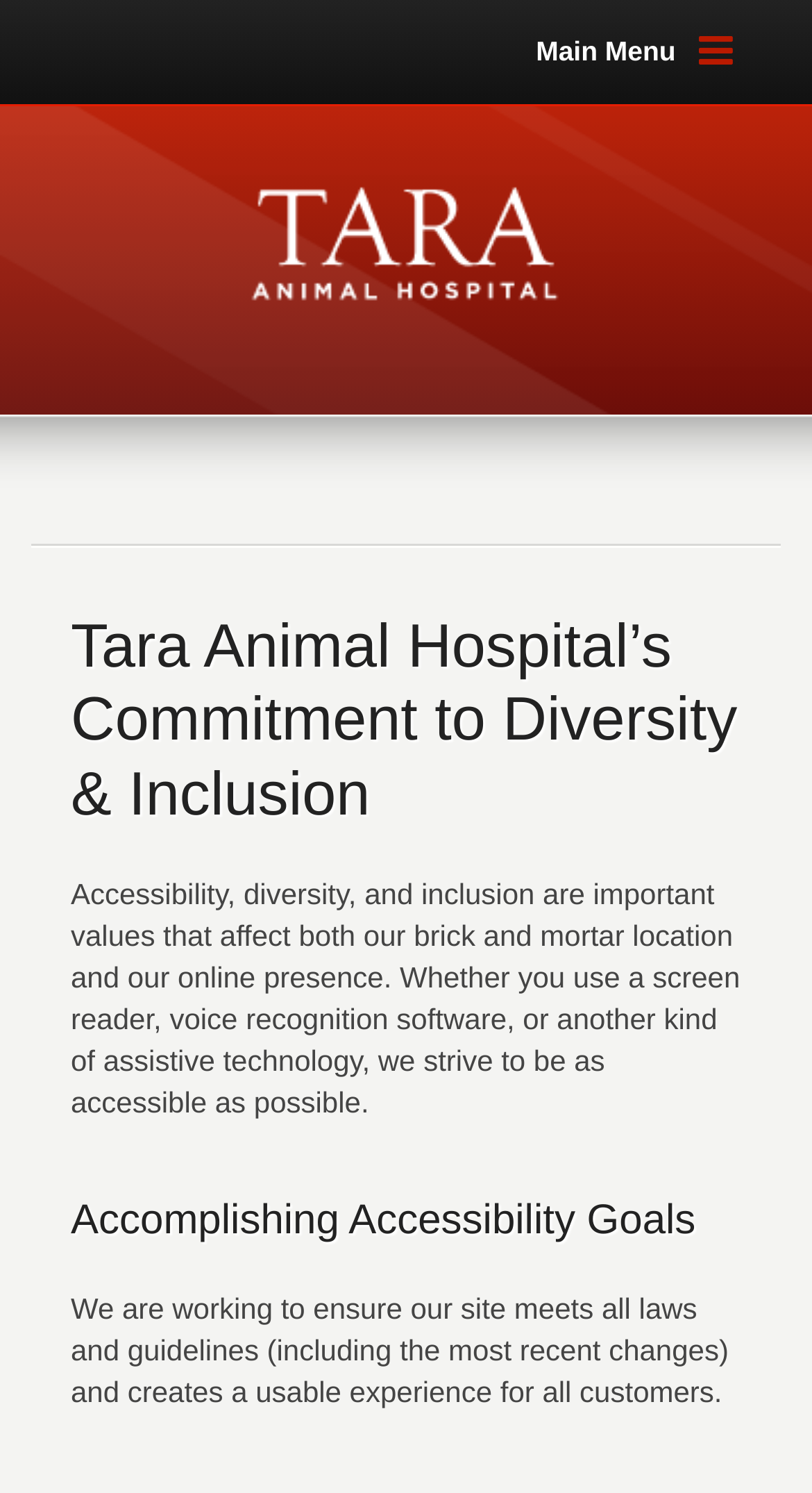What values are important to Tara Animal Hospital?
Based on the image, give a one-word or short phrase answer.

Accessibility, diversity, and inclusion